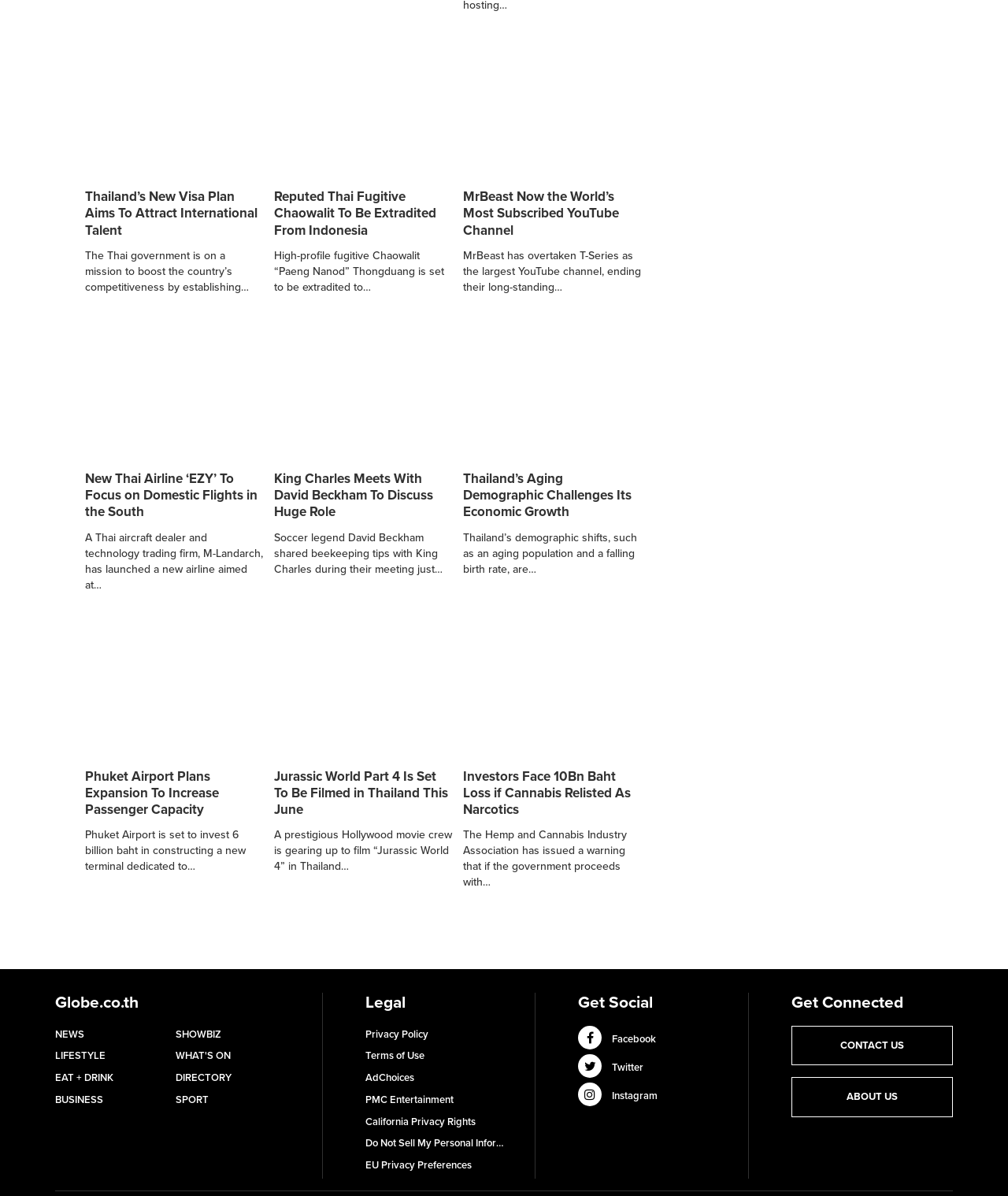How many categories are listed in the top navigation bar?
Based on the image, provide your answer in one word or phrase.

9